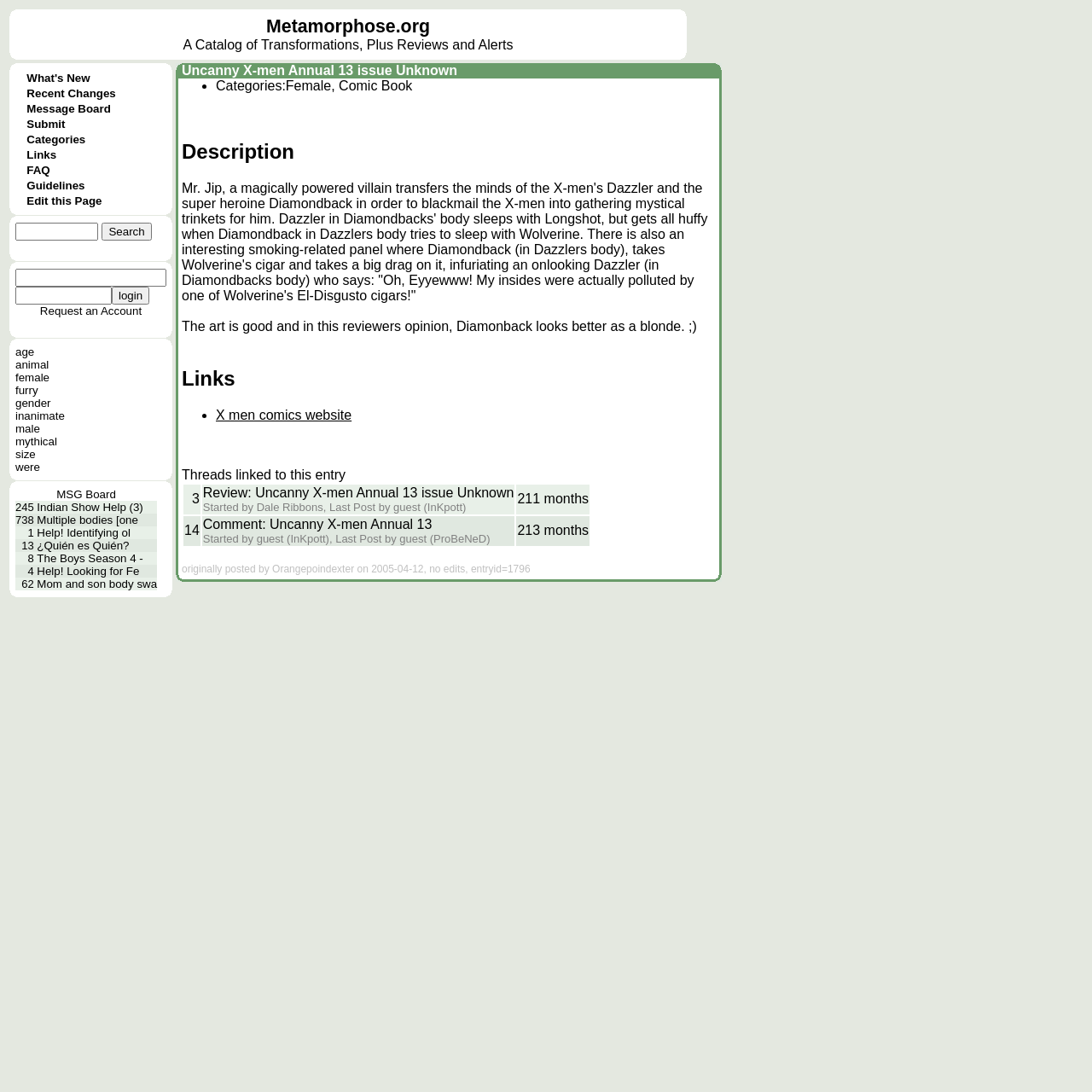Kindly provide the bounding box coordinates of the section you need to click on to fulfill the given instruction: "Browse Categories".

[0.024, 0.121, 0.078, 0.133]